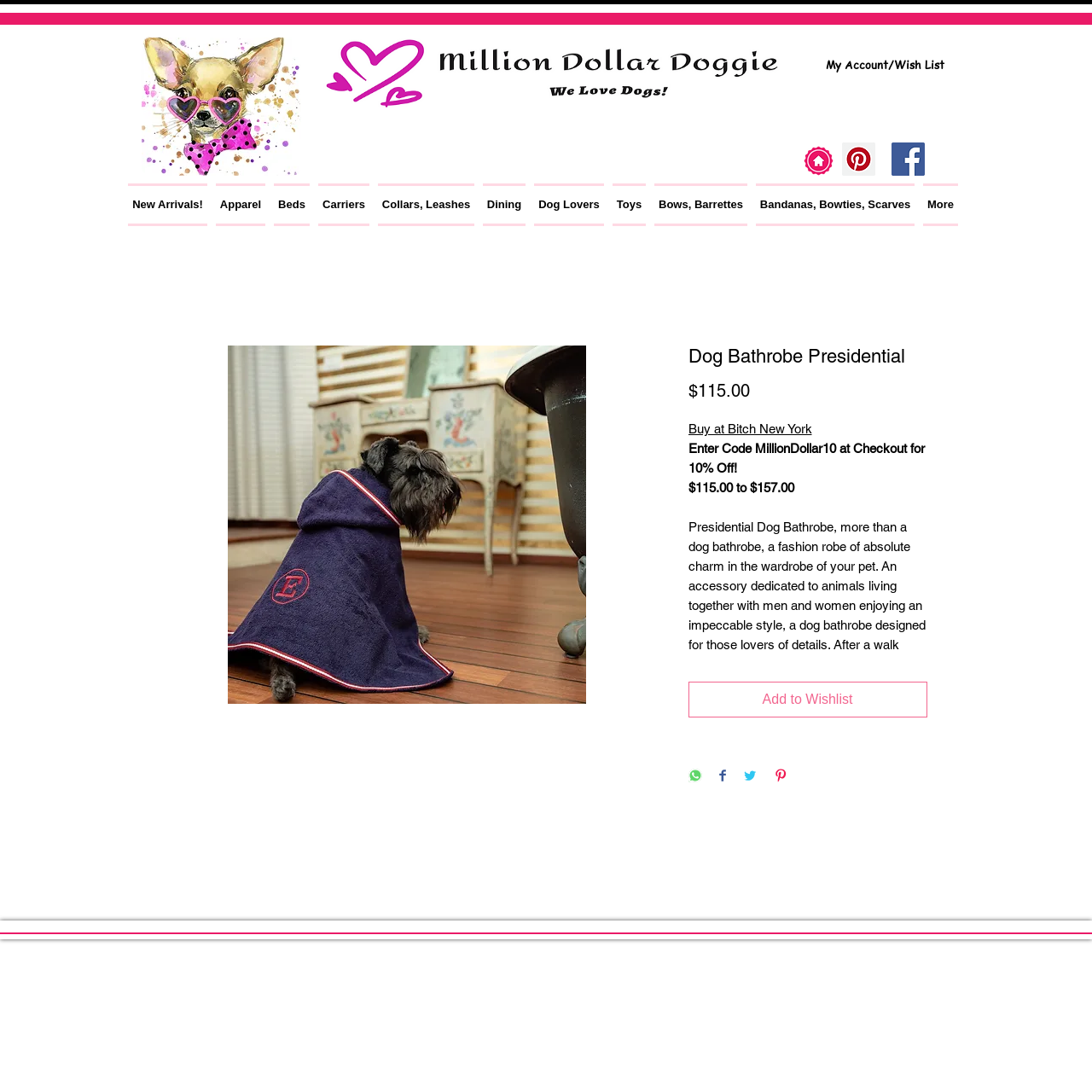Please specify the bounding box coordinates of the area that should be clicked to accomplish the following instruction: "Click on the 'Pinterest' social media link". The coordinates should consist of four float numbers between 0 and 1, i.e., [left, top, right, bottom].

[0.771, 0.13, 0.802, 0.161]